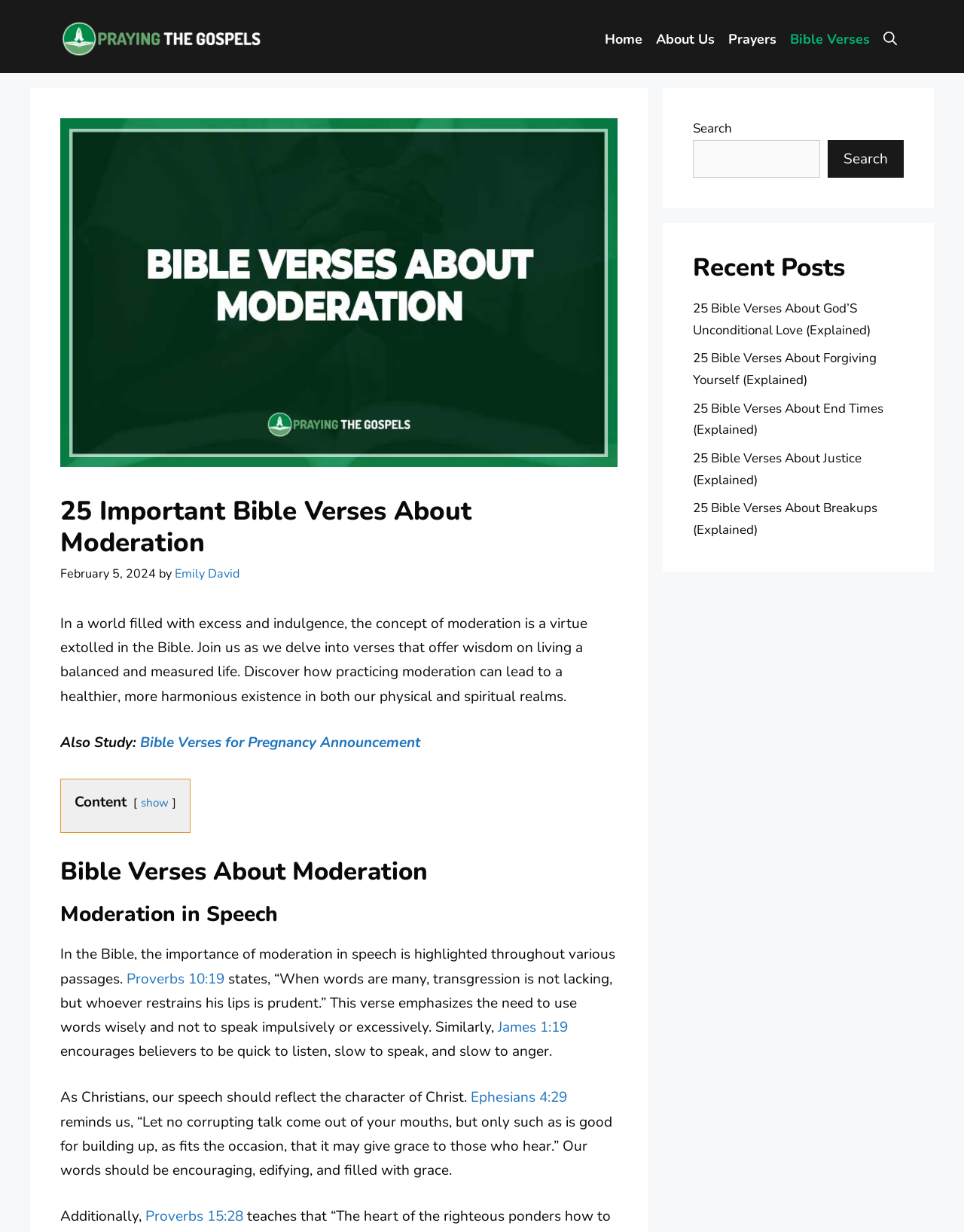Could you identify the text that serves as the heading for this webpage?

25 Important Bible Verses About Moderation